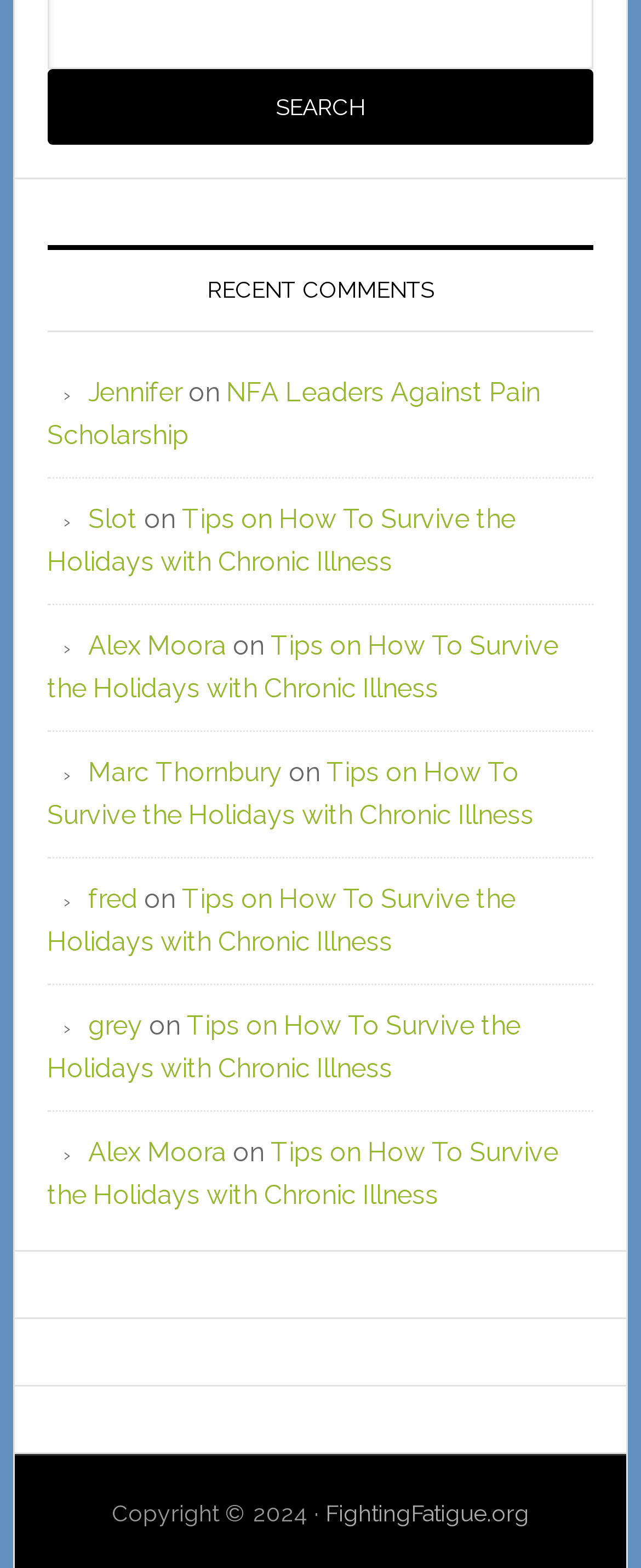Determine the bounding box coordinates of the UI element that matches the following description: "Marc Thornbury". The coordinates should be four float numbers between 0 and 1 in the format [left, top, right, bottom].

[0.138, 0.482, 0.441, 0.502]